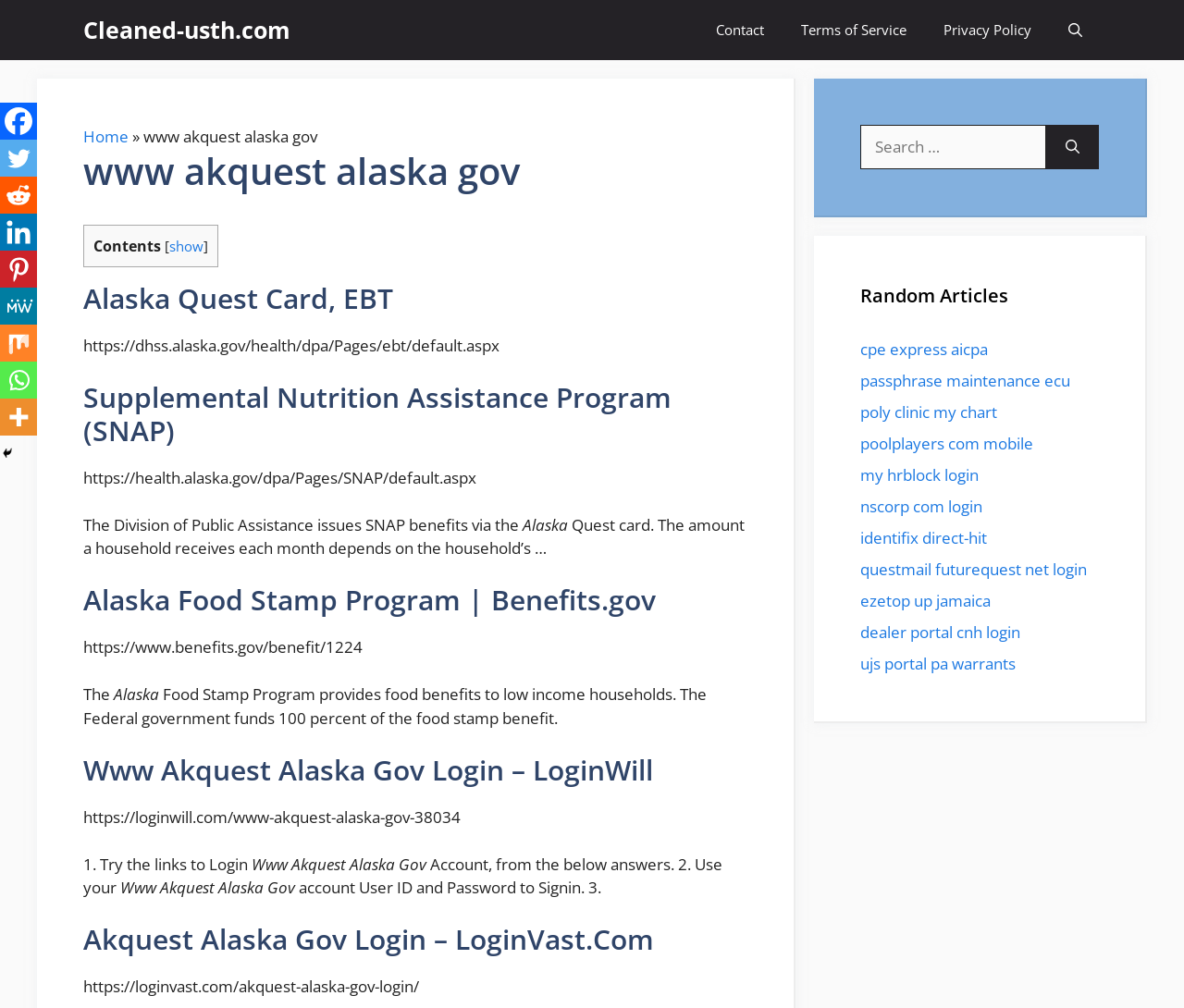What is the purpose of the Alaska Food Stamp Program?
Craft a detailed and extensive response to the question.

I found the heading 'Alaska Food Stamp Program | Benefits.gov' and the corresponding text 'Food Stamp Program provides food benefits to low income households. The Federal government funds 100 percent of the food stamp benefit.'.